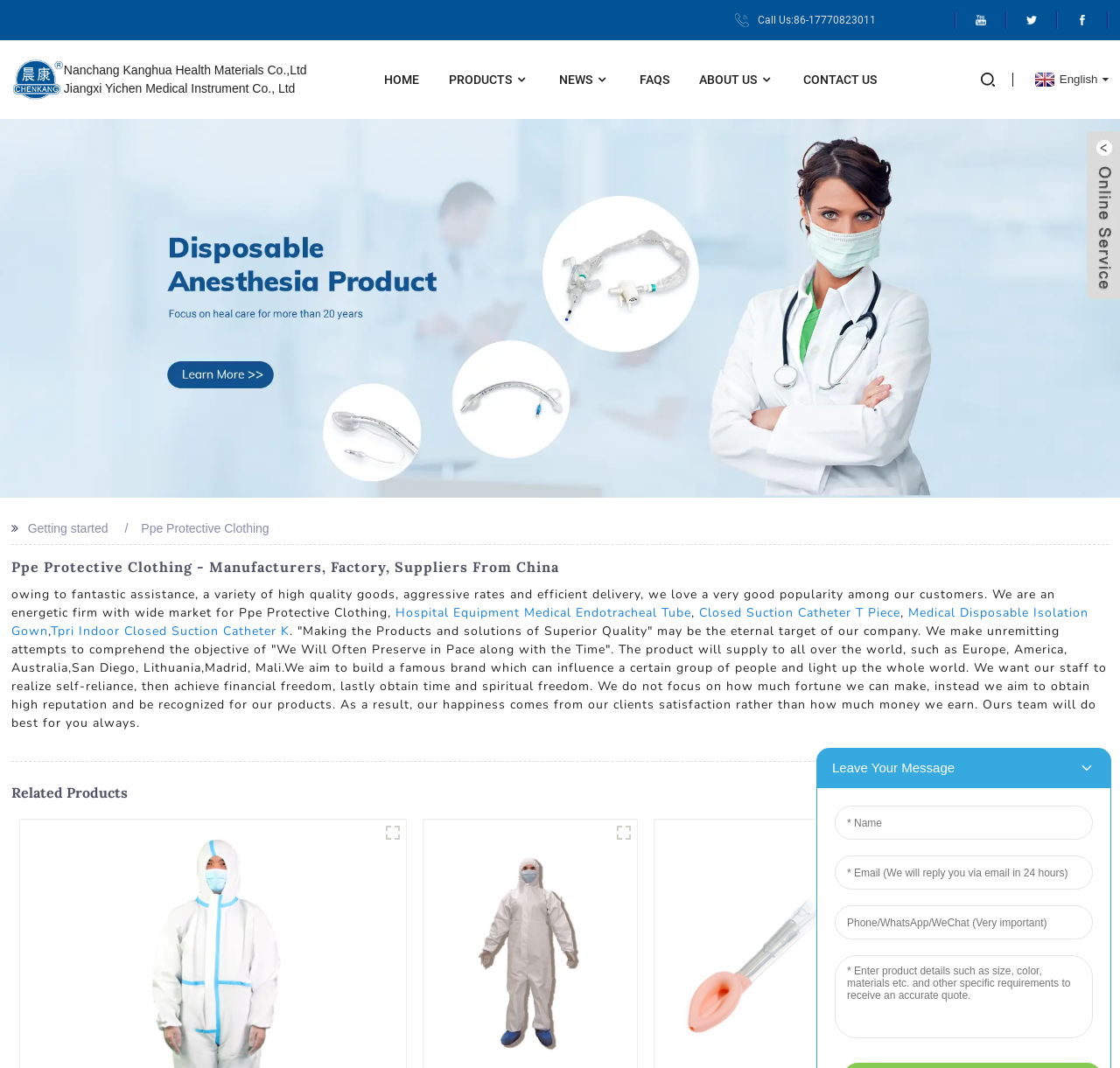Provide the bounding box coordinates of the HTML element this sentence describes: "Ppe Protective Clothing". The bounding box coordinates consist of four float numbers between 0 and 1, i.e., [left, top, right, bottom].

[0.126, 0.488, 0.24, 0.501]